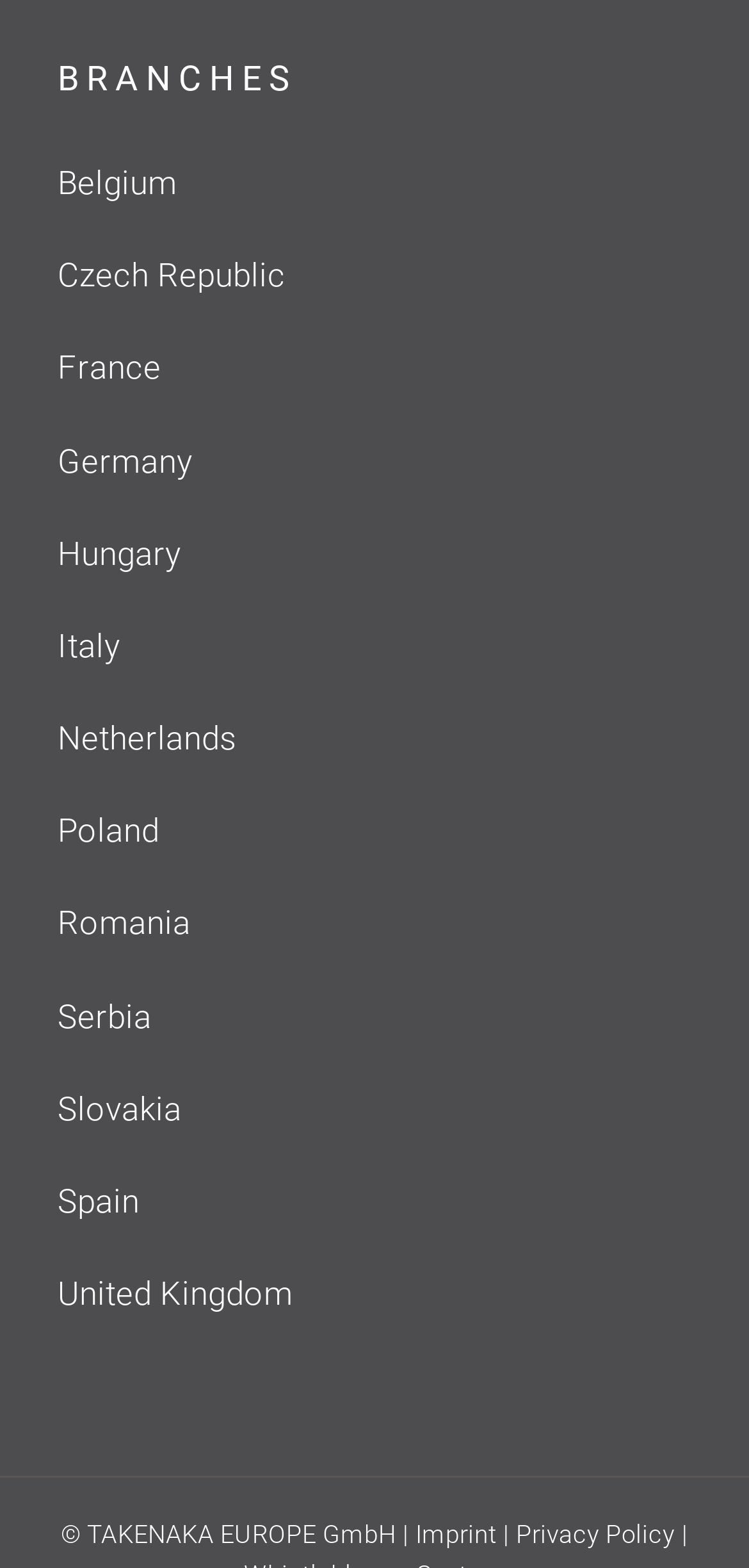Identify the bounding box coordinates of the region I need to click to complete this instruction: "Visit the Imprint page".

[0.555, 0.97, 0.663, 0.988]